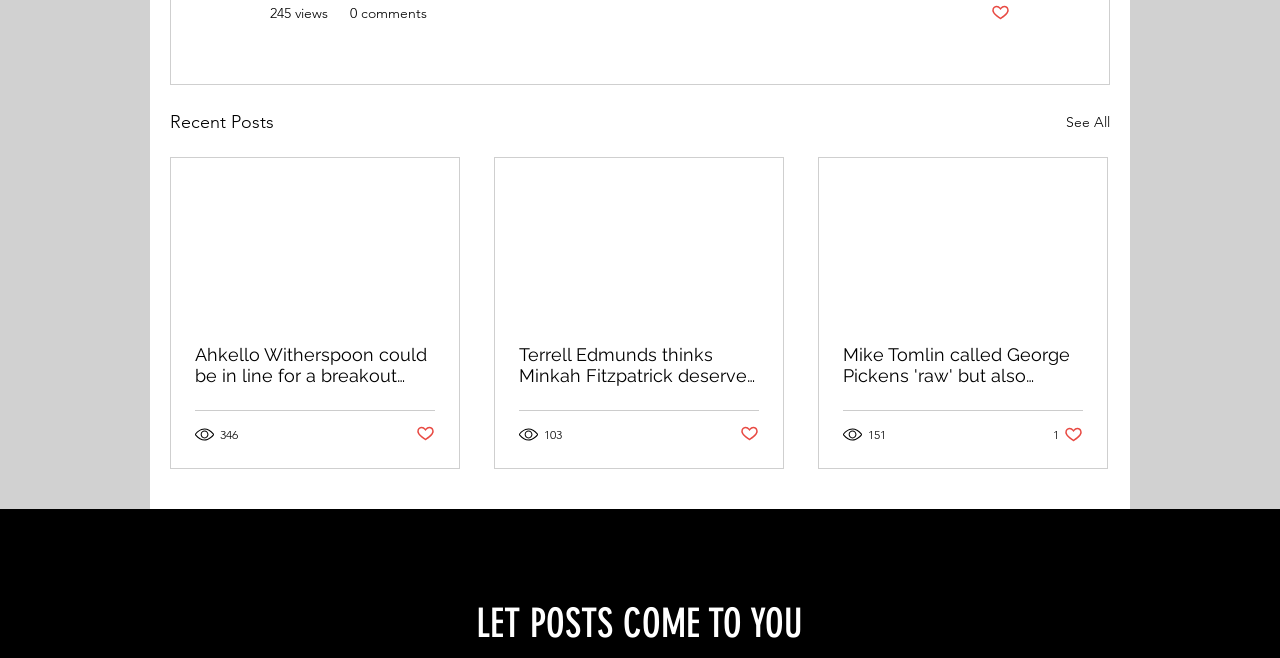Find the bounding box coordinates for the HTML element described as: "151". The coordinates should consist of four float values between 0 and 1, i.e., [left, top, right, bottom].

[0.659, 0.64, 0.694, 0.669]